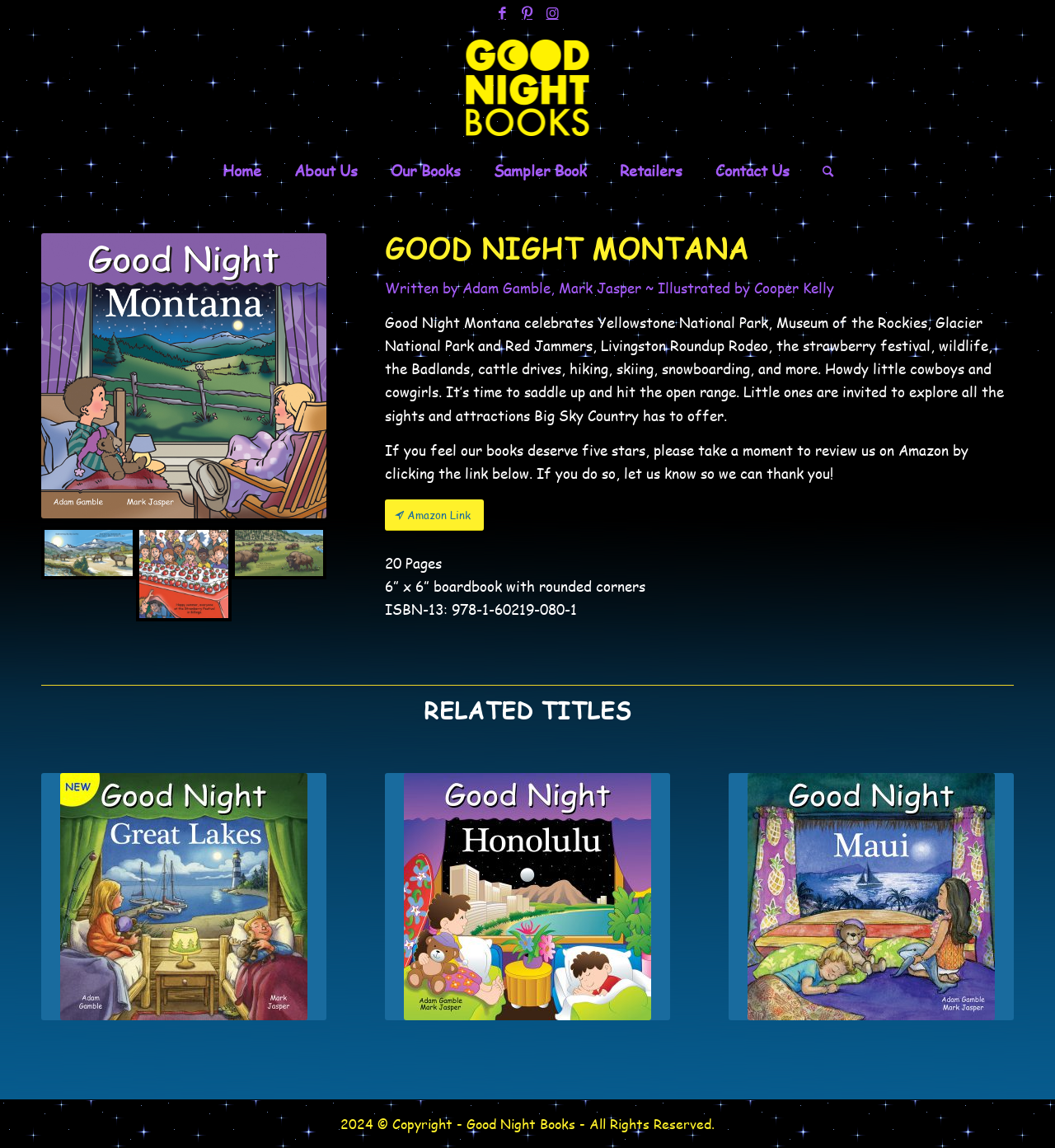Determine the bounding box coordinates of the region to click in order to accomplish the following instruction: "Click on Facebook link". Provide the coordinates as four float numbers between 0 and 1, specifically [left, top, right, bottom].

[0.465, 0.0, 0.488, 0.022]